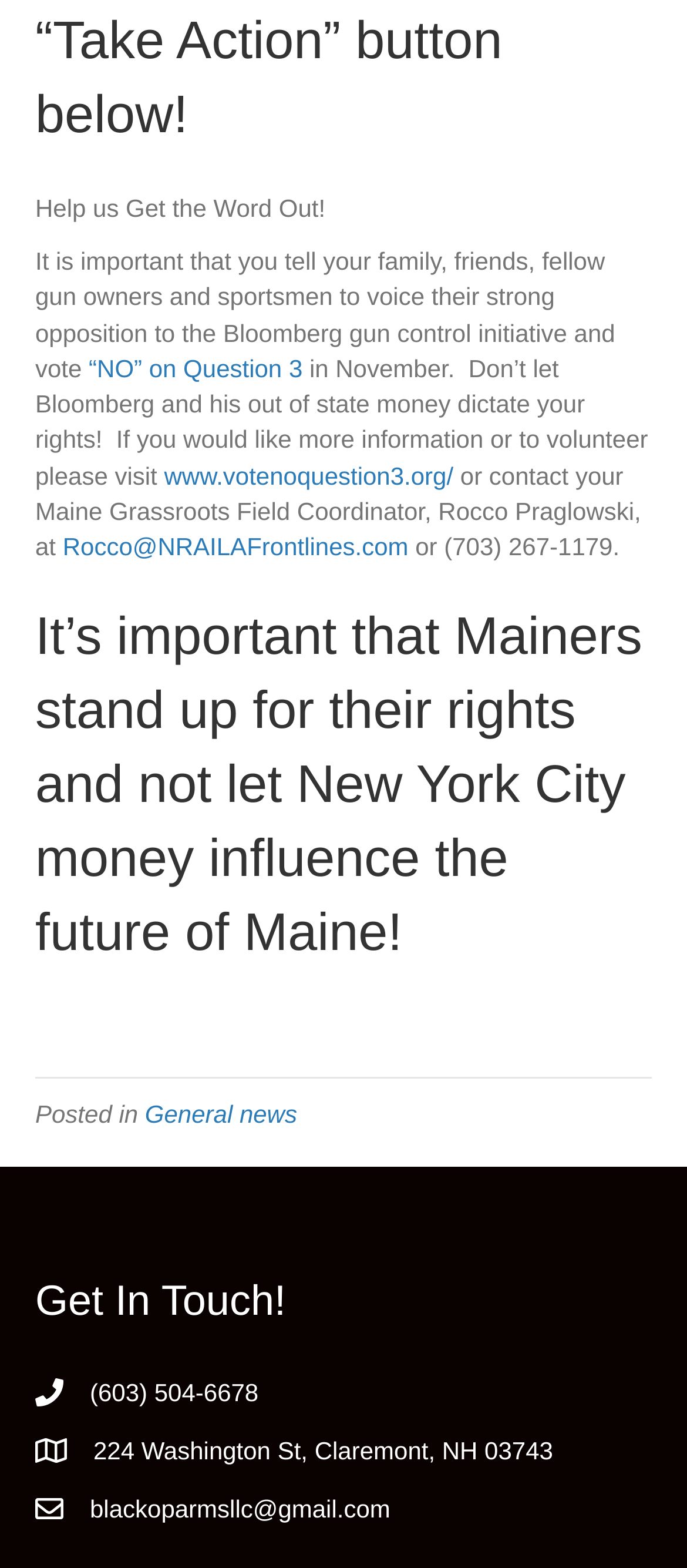What is the main topic of the webpage?
Provide a thorough and detailed answer to the question.

The main topic of the webpage is the gun control initiative, specifically the opposition to the Bloomberg gun control initiative and the importance of voting 'NO' on Question 3 in November.